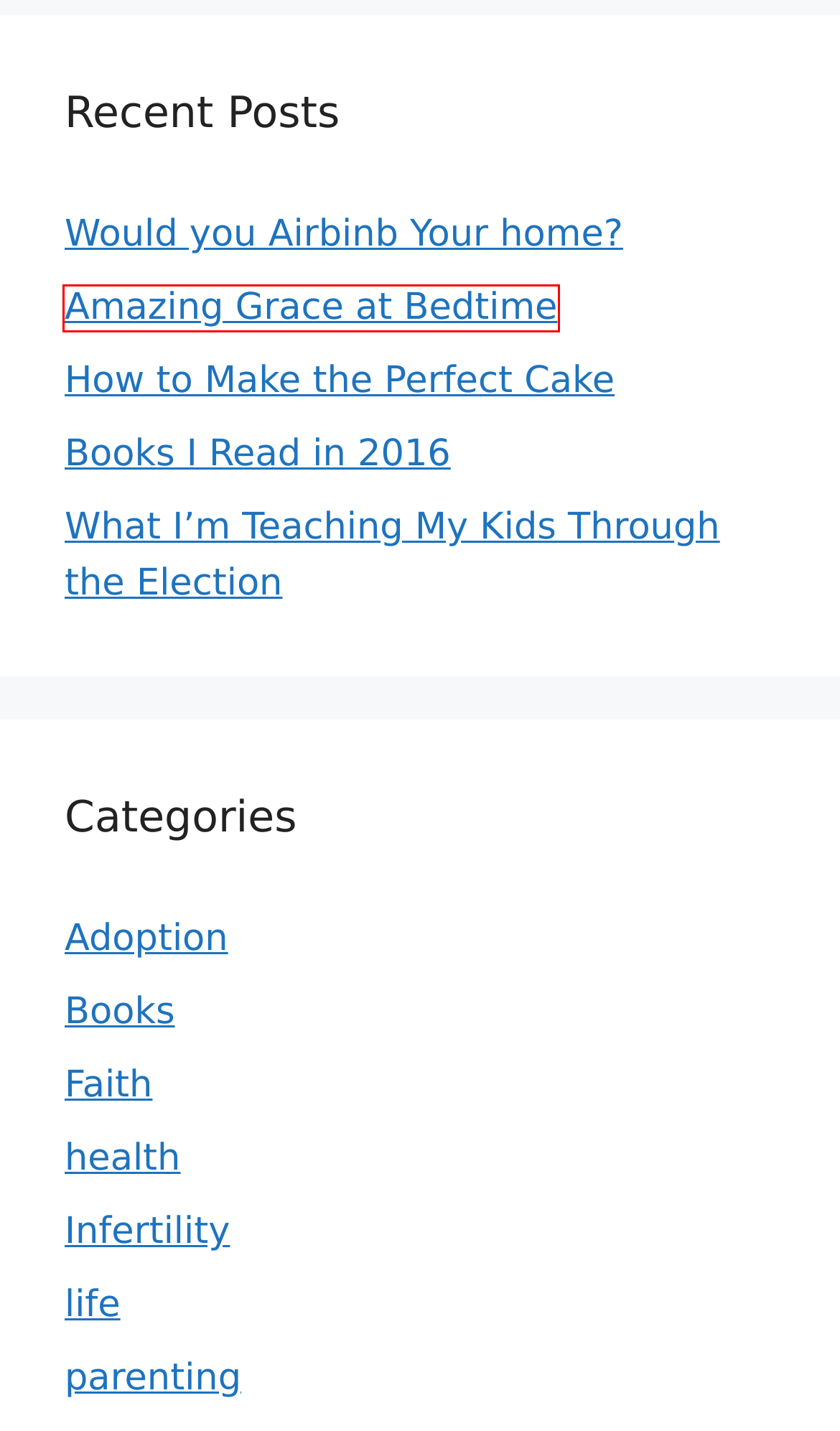You have been given a screenshot of a webpage with a red bounding box around a UI element. Select the most appropriate webpage description for the new webpage that appears after clicking the element within the red bounding box. The choices are:
A. Amazing Grace at Bedtime – Jody McComas
B. Infertility – Jody McComas
C. life – Jody McComas
D. Books – Jody McComas
E. Would you Airbinb Your home? – Jody McComas
F. How to Make the Perfect Cake – Jody McComas
G. parenting – Jody McComas
H. Faith – Jody McComas

A